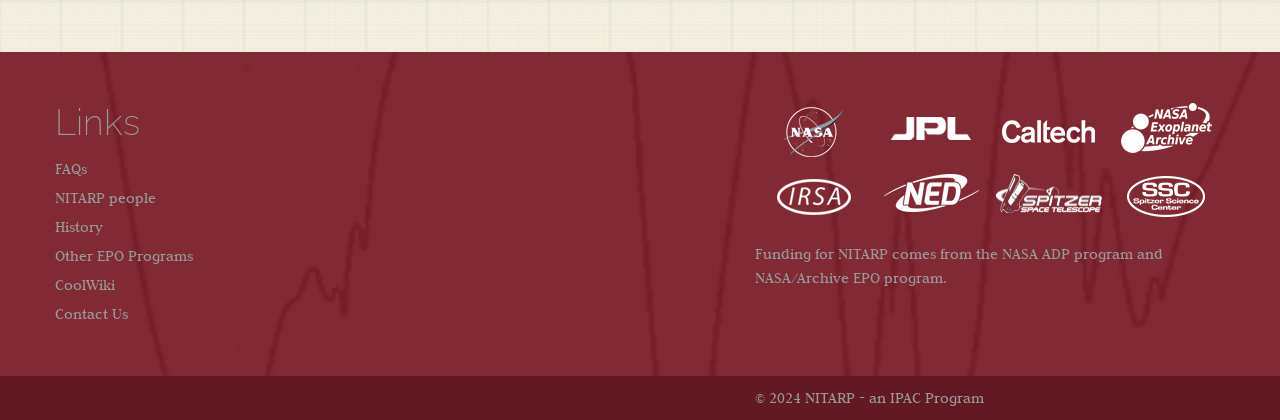Please pinpoint the bounding box coordinates for the region I should click to adhere to this instruction: "Click on FAQs".

[0.043, 0.381, 0.068, 0.424]